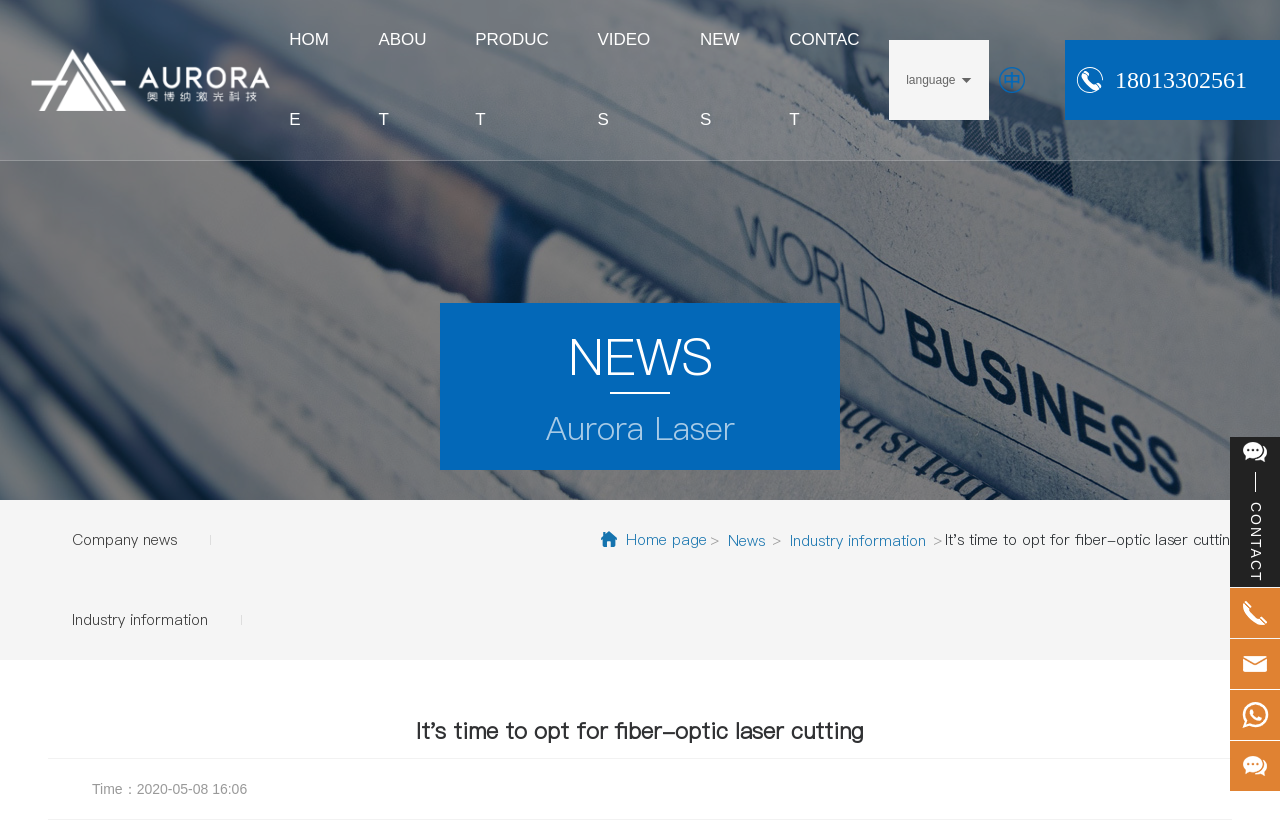Answer the question below in one word or phrase:
How many links are there in the top navigation bar?

6